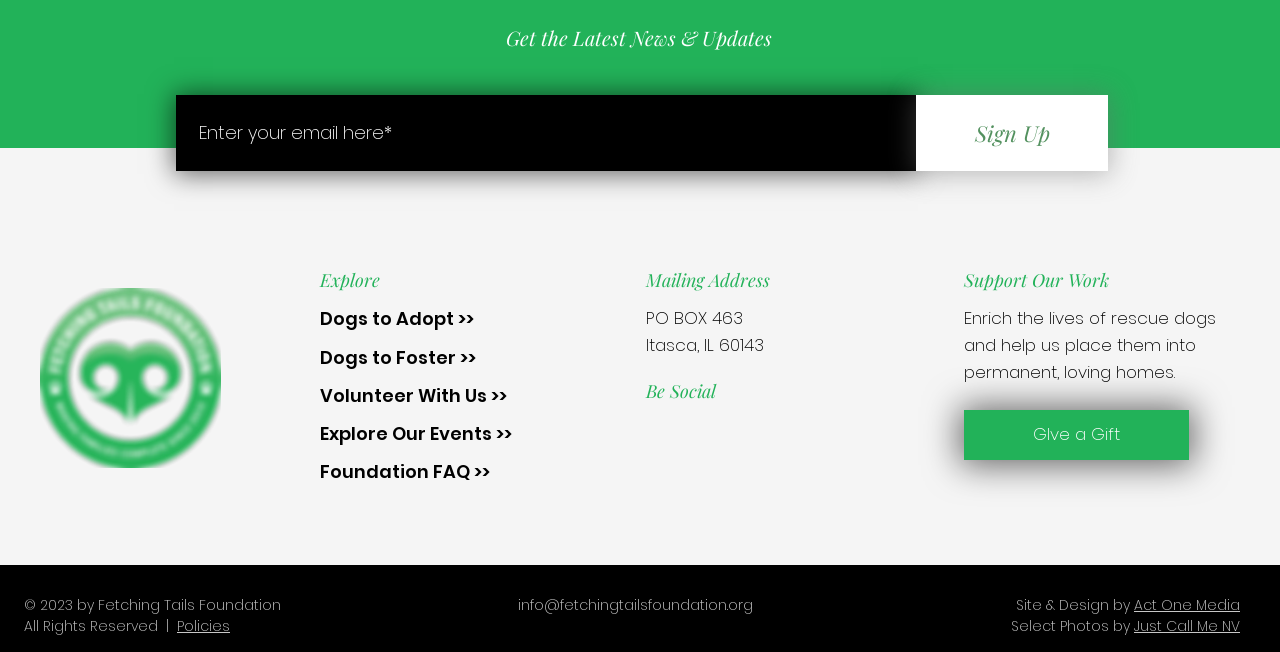Determine the coordinates of the bounding box that should be clicked to complete the instruction: "Sign up for newsletter". The coordinates should be represented by four float numbers between 0 and 1: [left, top, right, bottom].

[0.716, 0.146, 0.866, 0.262]